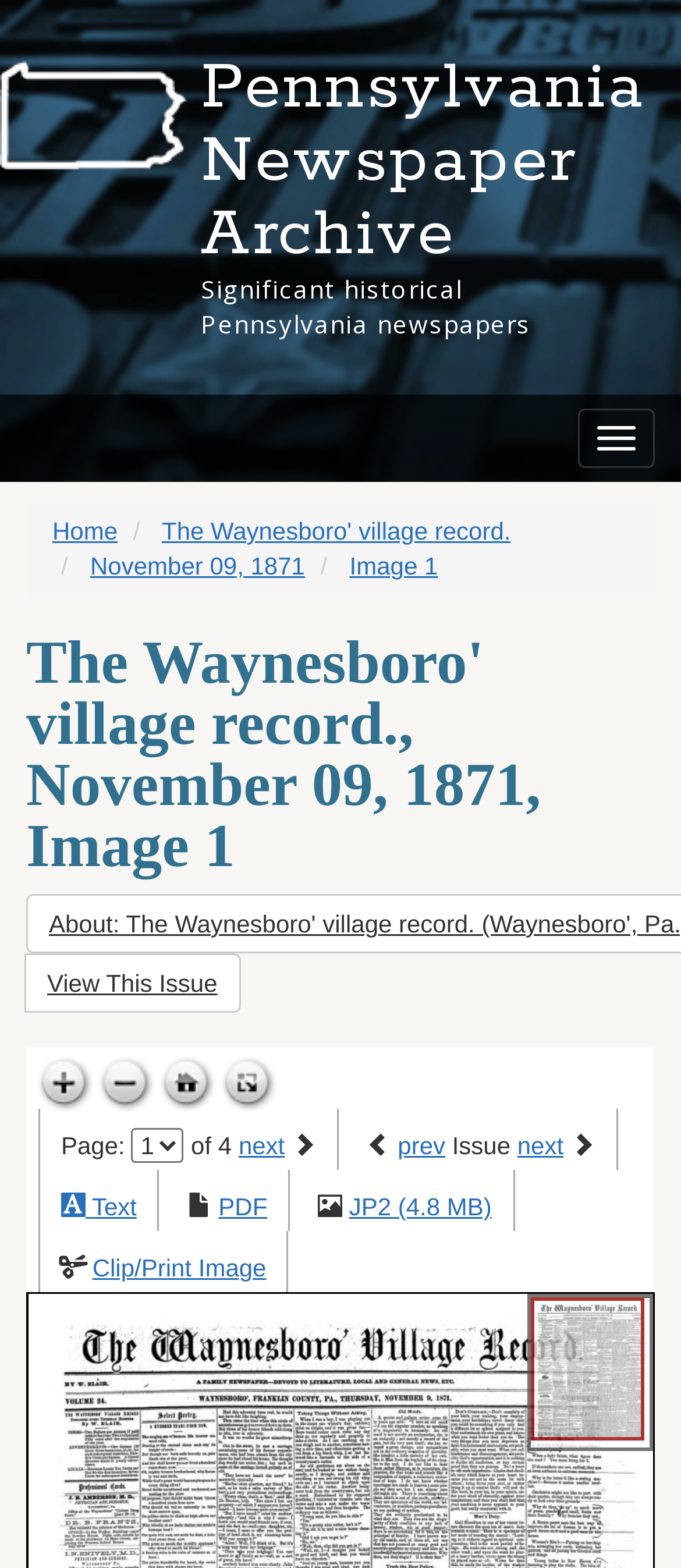Find the bounding box coordinates for the HTML element described as: "WEATHER". The coordinates should consist of four float values between 0 and 1, i.e., [left, top, right, bottom].

None